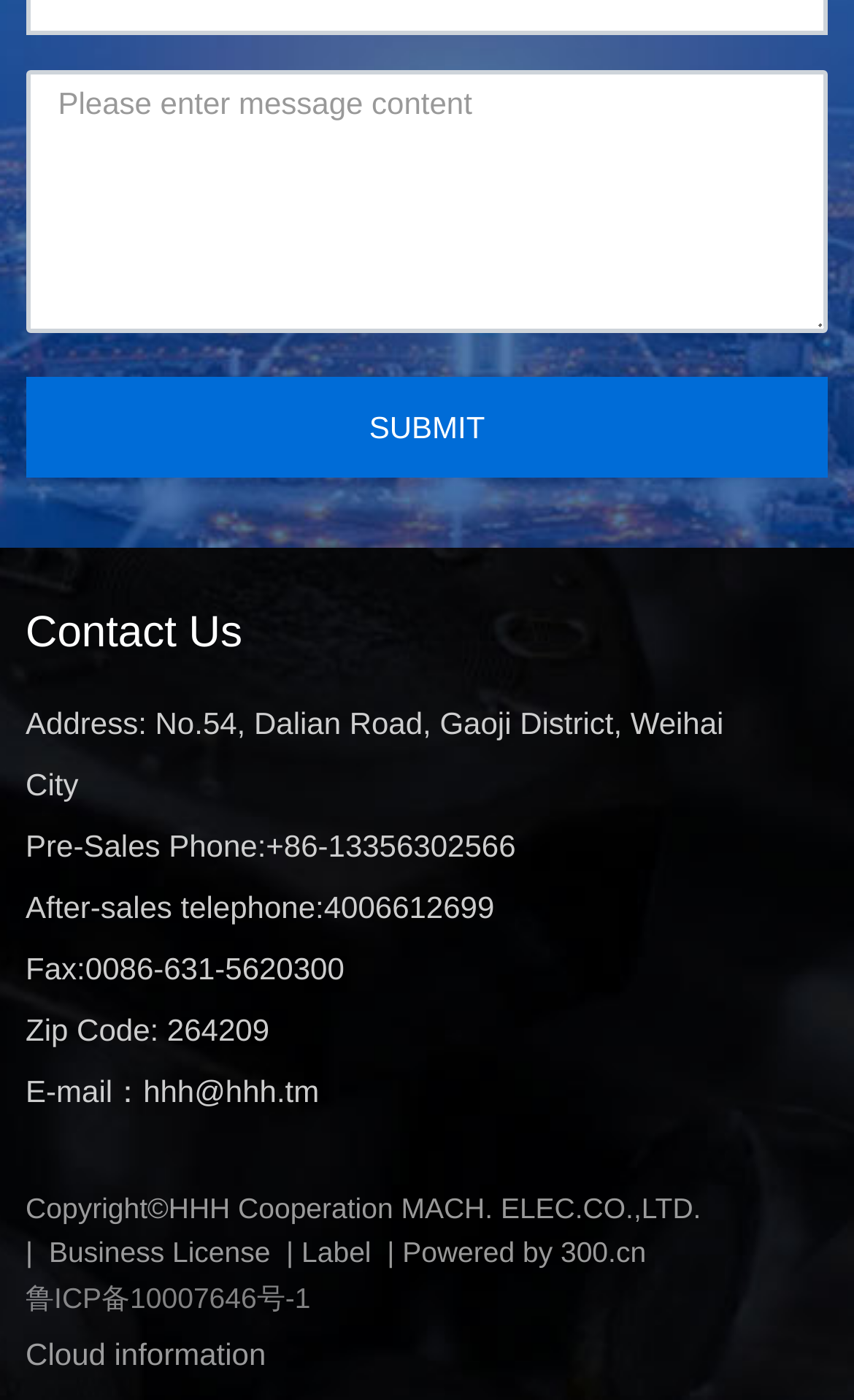Using the provided description Cloud information, find the bounding box coordinates for the UI element. Provide the coordinates in (top-left x, top-left y, bottom-right x, bottom-right y) format, ensuring all values are between 0 and 1.

[0.03, 0.954, 0.311, 0.979]